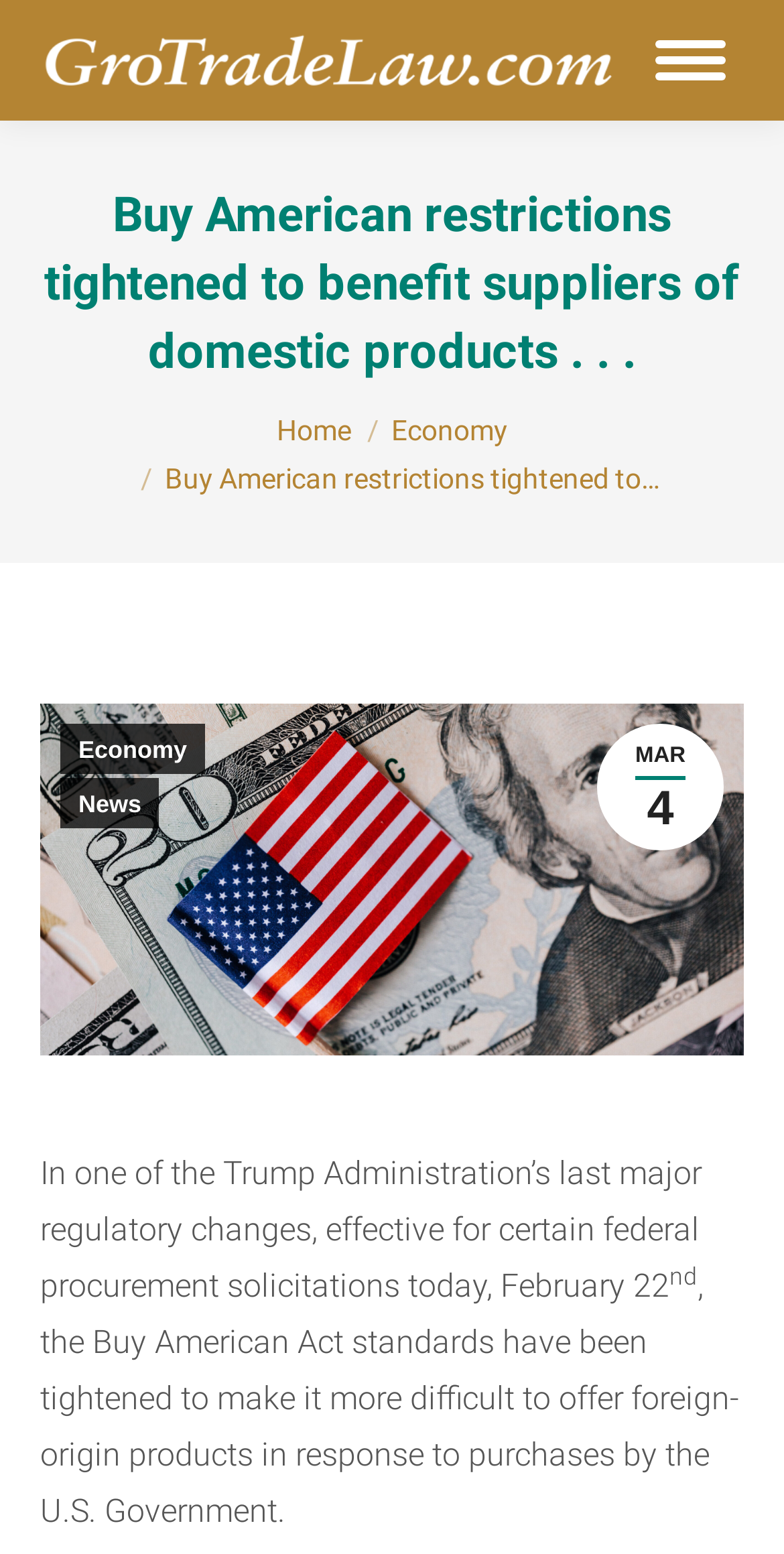Generate the main heading text from the webpage.

Buy American restrictions tightened to benefit suppliers of domestic products . . .